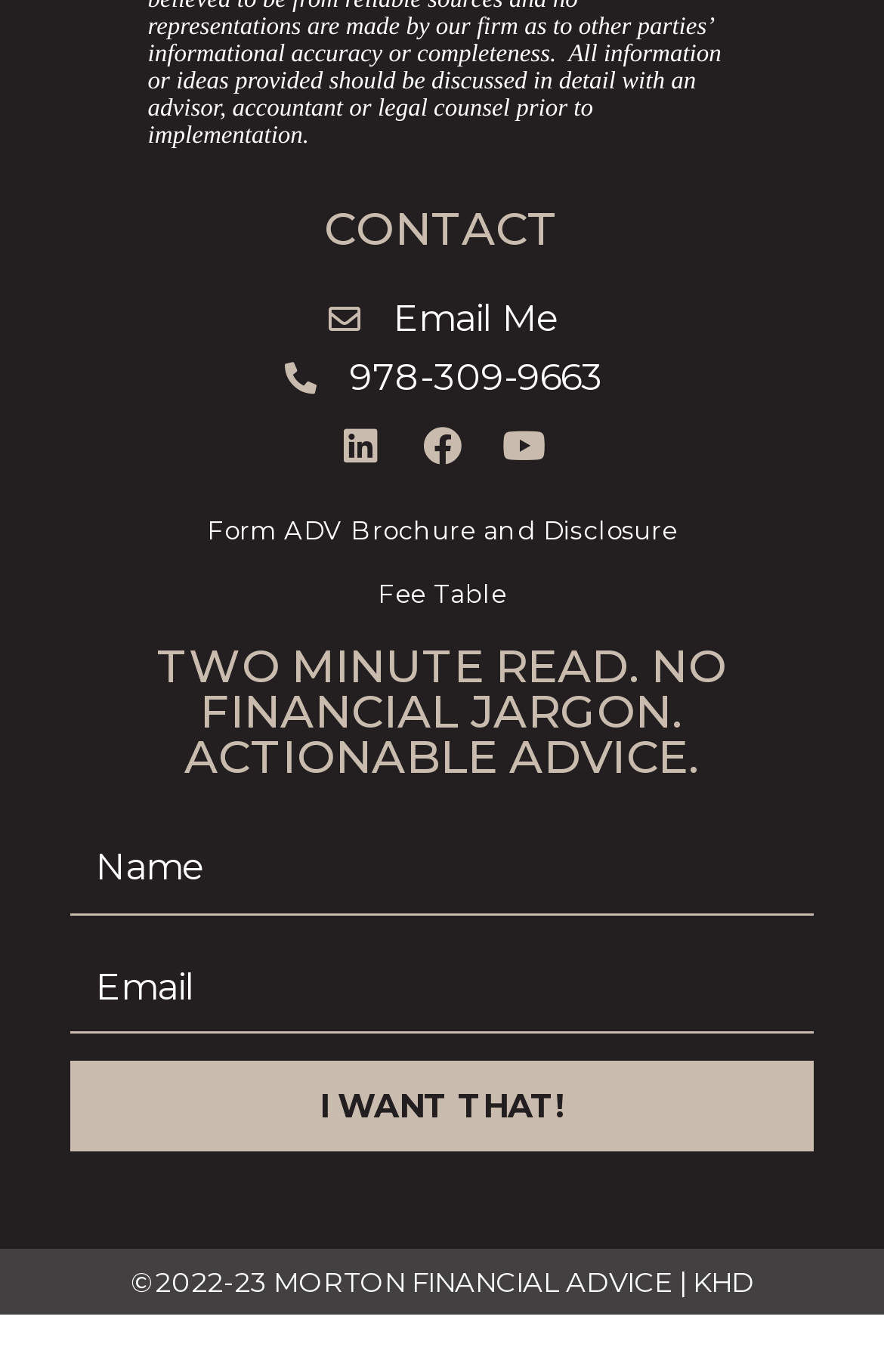Given the webpage screenshot, identify the bounding box of the UI element that matches this description: "I want that!".

[0.08, 0.773, 0.92, 0.839]